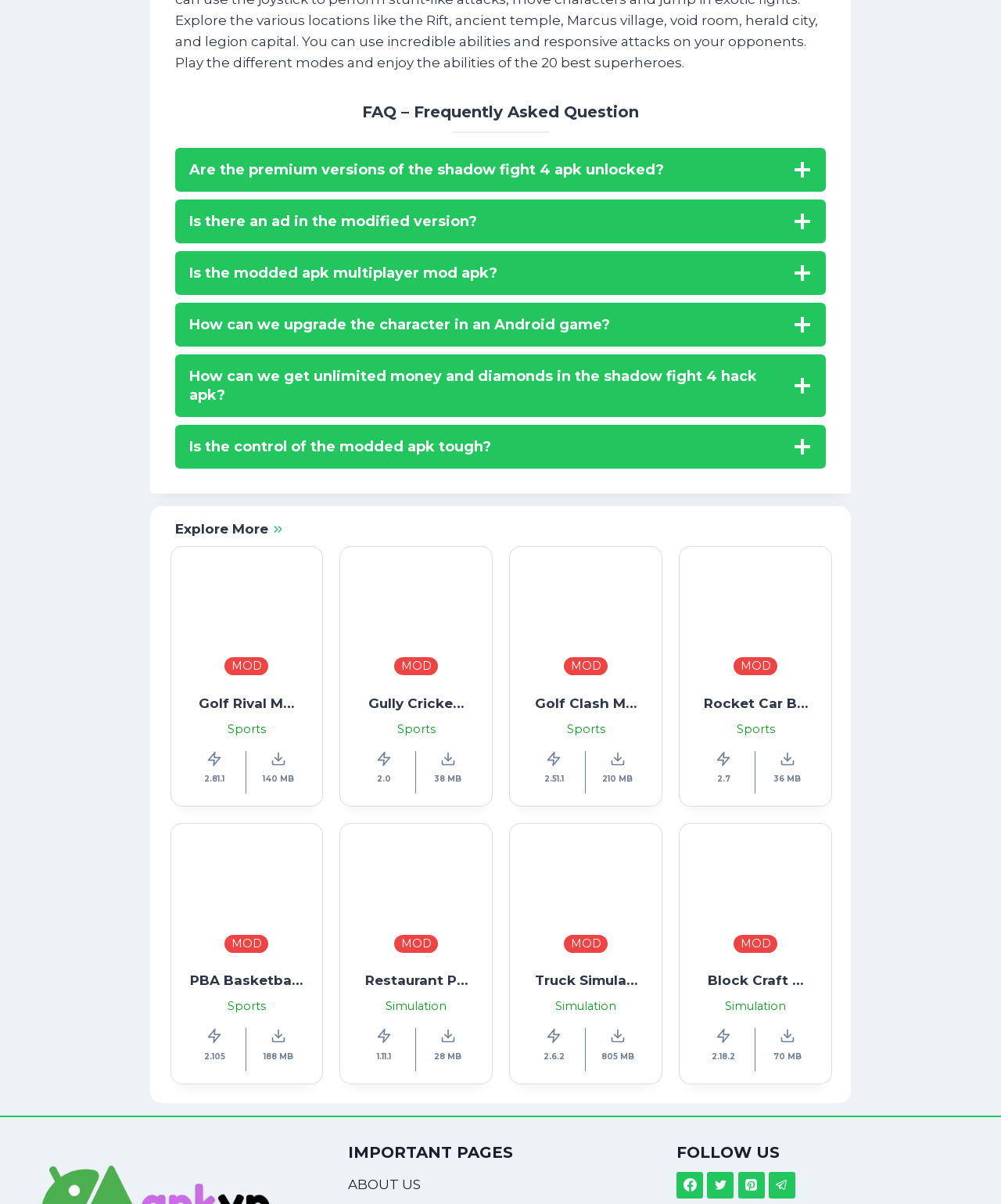Show the bounding box coordinates for the element that needs to be clicked to execute the following instruction: "Check IMPORTANT PAGES". Provide the coordinates in the form of four float numbers between 0 and 1, i.e., [left, top, right, bottom].

[0.347, 0.947, 0.653, 0.967]